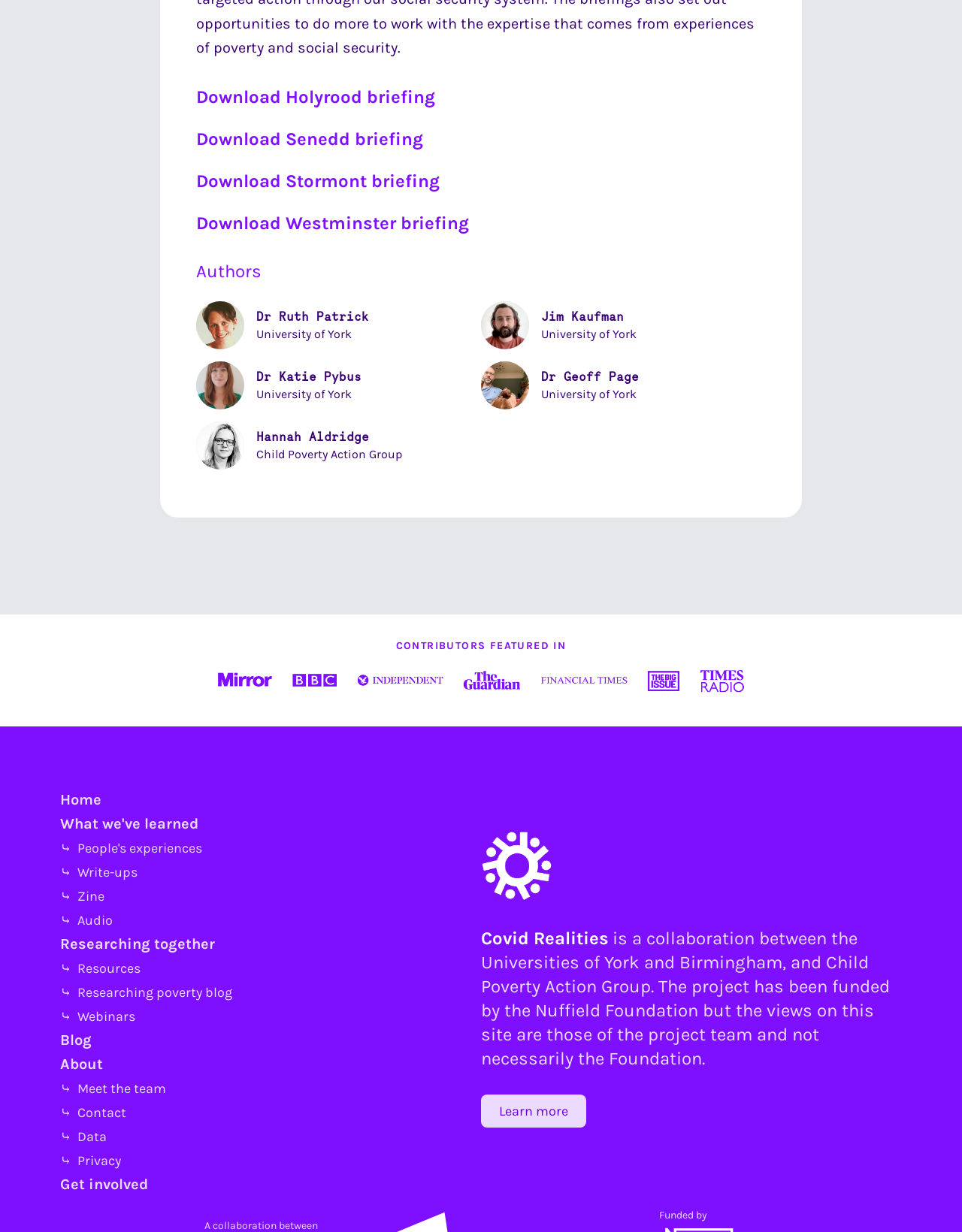Determine the bounding box coordinates for the region that must be clicked to execute the following instruction: "Learn more about 'Website Design'".

None